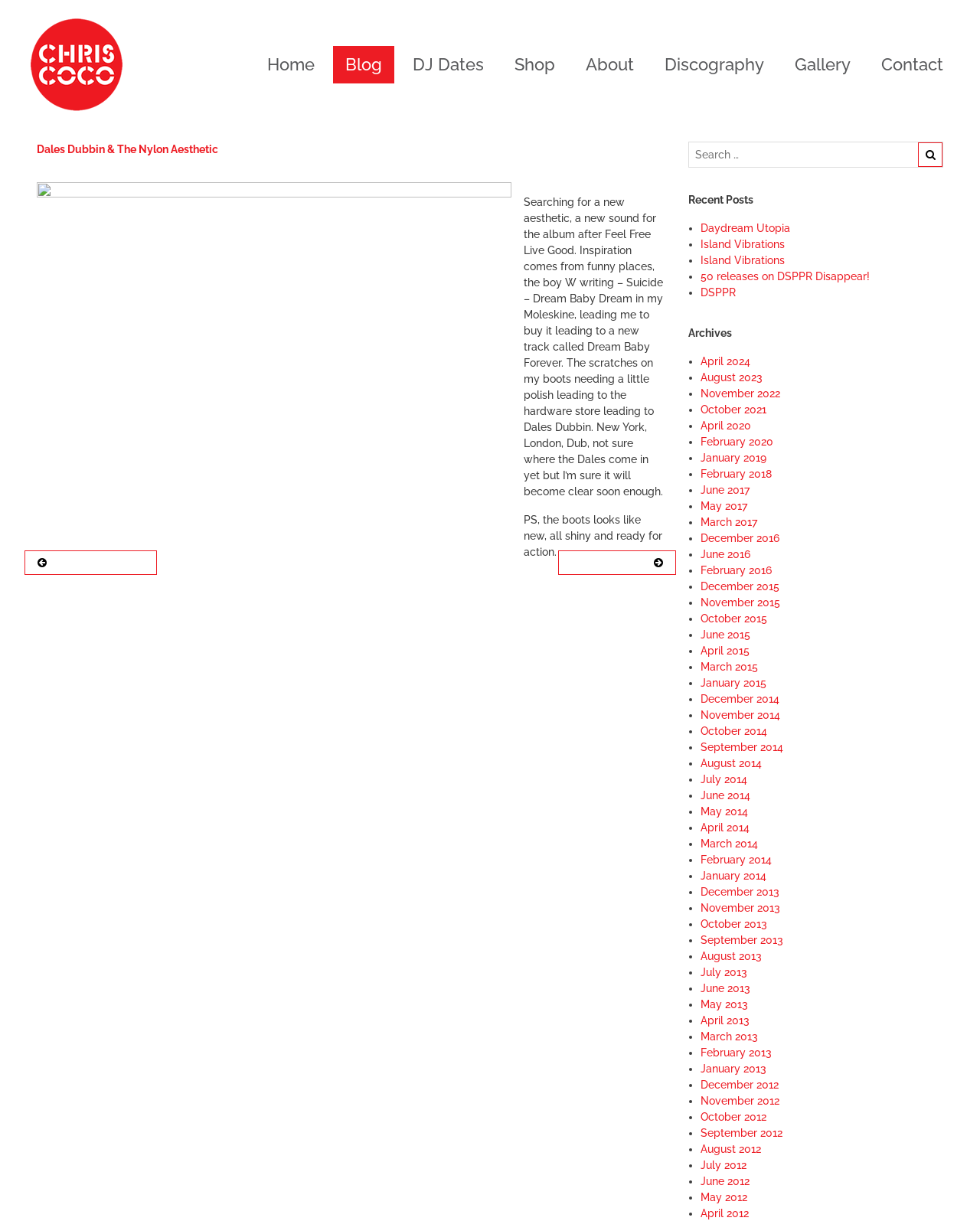Please determine the bounding box coordinates of the clickable area required to carry out the following instruction: "Read the Take Your Kids To: The Big Apple Circus – The Grand Tour article". The coordinates must be four float numbers between 0 and 1, represented as [left, top, right, bottom].

None